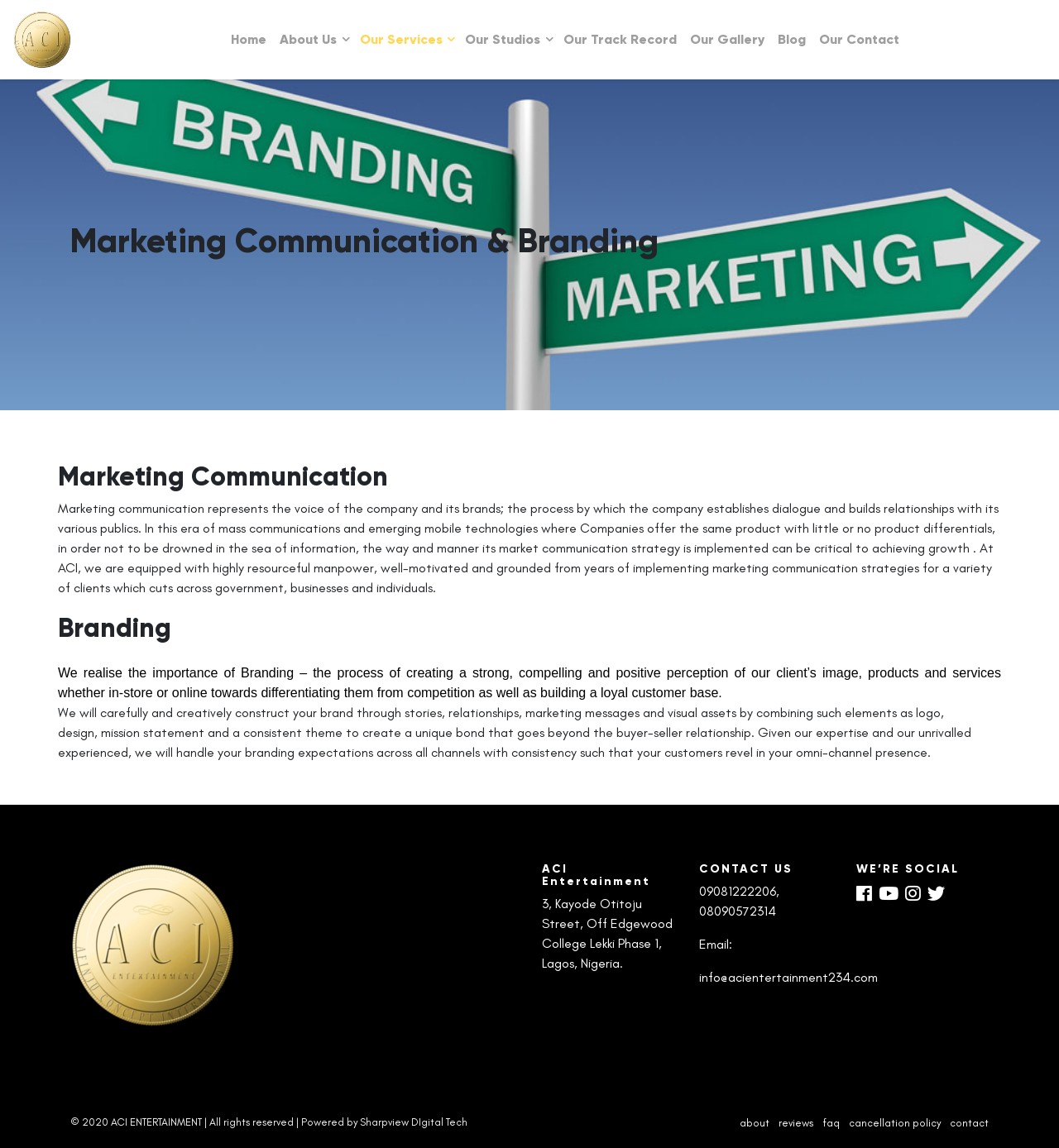What is the company's slogan or mission statement?
Provide an in-depth and detailed answer to the question.

The webpage does not explicitly state the company's slogan or mission statement. However, the text explains the company's approach to marketing communication and branding, which suggests that the company's mission is to help clients establish strong relationships with their publics and create a positive perception of their image, products, and services.